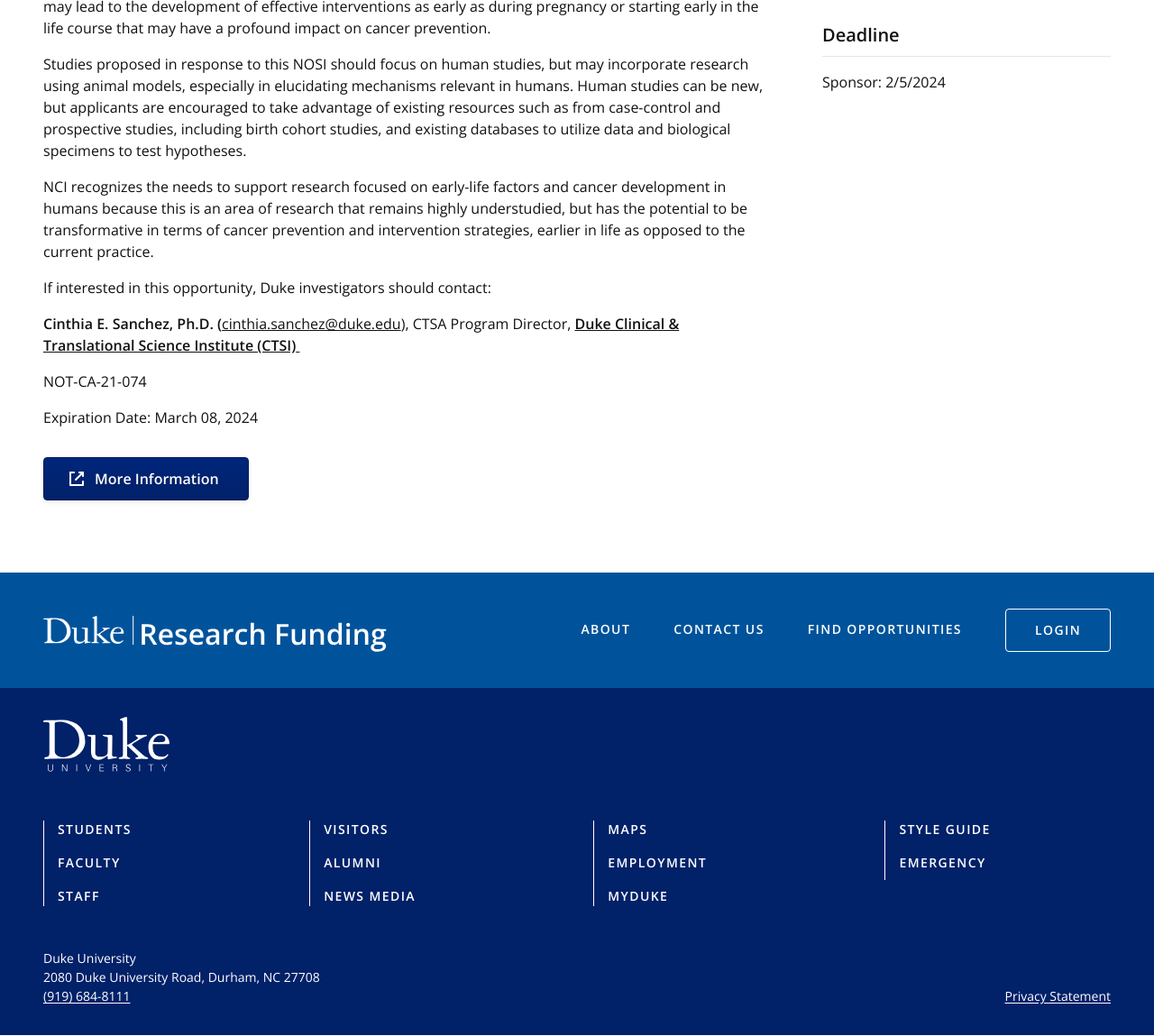Provide the bounding box coordinates of the HTML element described by the text: "Style Guide".

[0.779, 0.793, 0.858, 0.81]